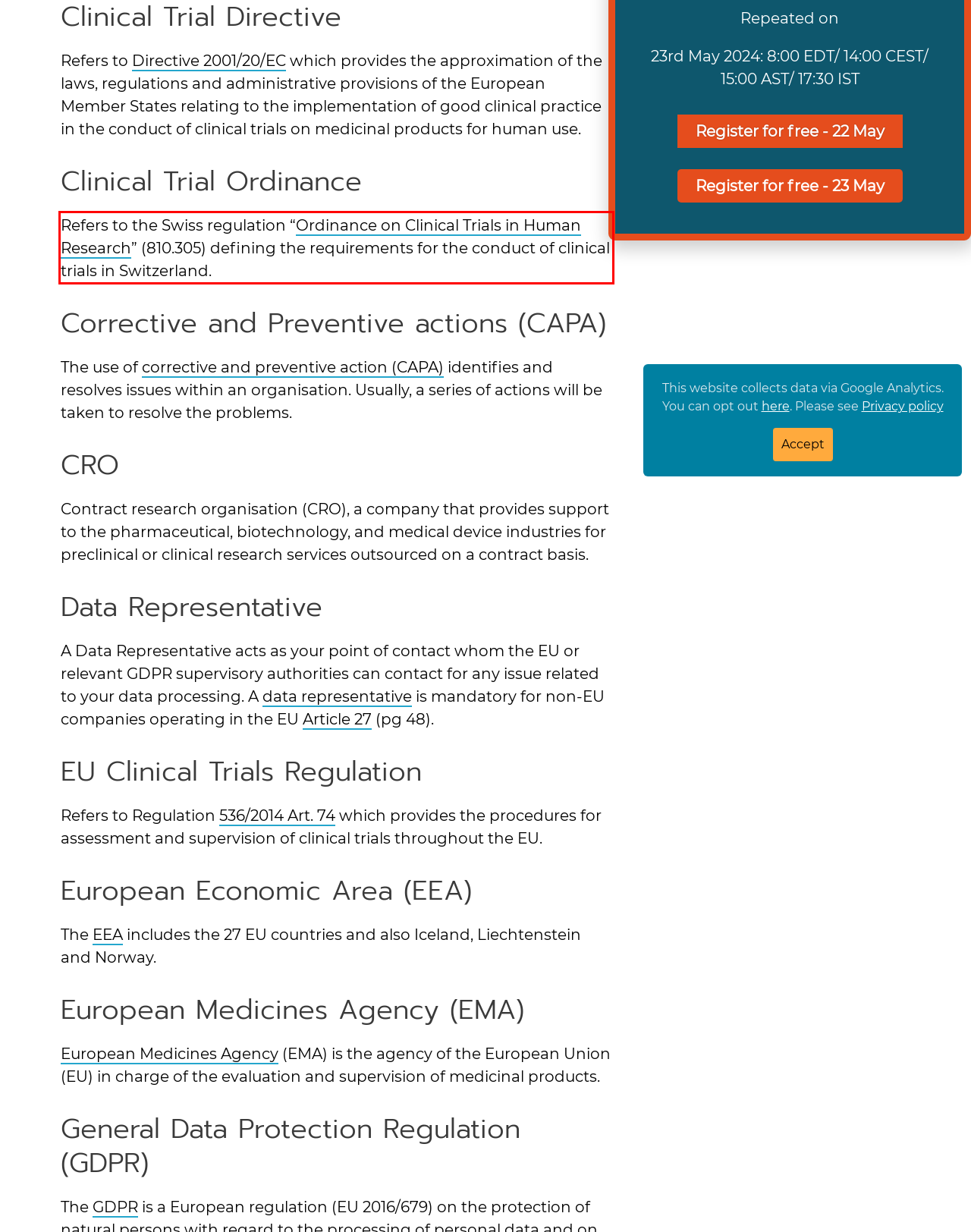Examine the webpage screenshot and use OCR to obtain the text inside the red bounding box.

Refers to the Swiss regulation “Ordinance on Clinical Trials in Human Research” (810.305) defining the requirements for the conduct of clinical trials in Switzerland.